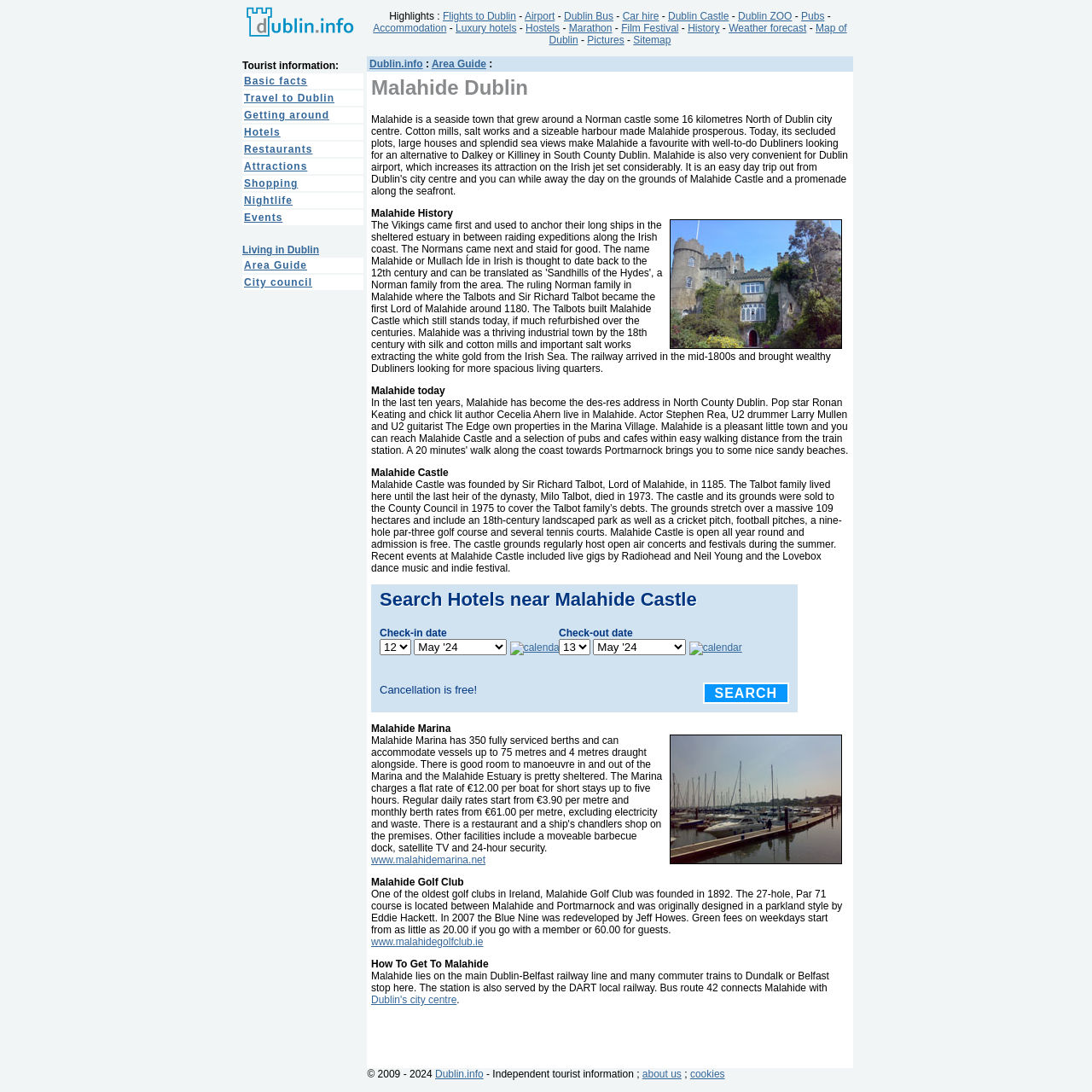Illustrate the webpage with a detailed description.

The webpage is about Dublin.info, specifically focusing on Malahide Dublin. At the top, there is a heading "Dublin.info Home" with a link and an image. Below it, there is a list of highlights, including links to various topics such as "Flights to Dublin", "Airport", "Dublin Bus", "Car hire", and many more.

The main content of the page is about Malahide, a seaside town north of Dublin city centre. The text describes the town's history, its industrial past, and its current popularity among wealthy Dubliners. It also mentions famous residents, including pop star Ronan Keating and U2 members.

The page also provides information about Malahide Castle, its history, and its grounds, which include a landscaped park, sports facilities, and a cricket pitch. Additionally, there is information about Malahide Marina, its facilities, and its rates.

Furthermore, the page provides details about how to get to Malahide, including train and bus routes. There is also a section about Malahide Golf Club, its course, and its green fees.

On the right side of the page, there is a table with various links to topics such as "Tourist information", "Basic facts", "Travel to Dublin", "Getting around", "Hotels", "Restaurants", "Attractions", "Shopping", "Nightlife", and "Events". Below this table, there is another table with links to "Living in Dublin" and "Area Guide".